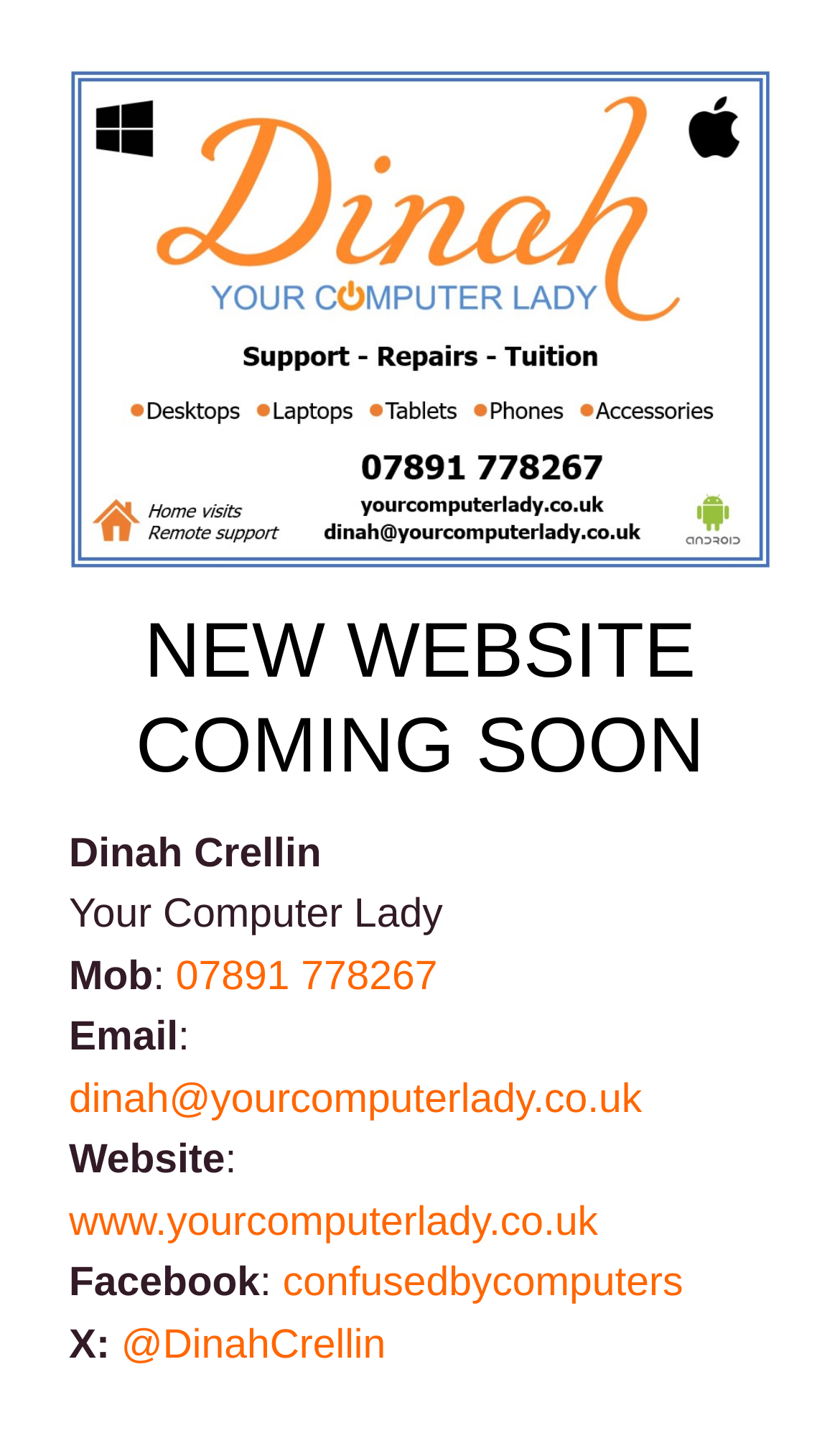What is the email address of the computer lady?
Using the information from the image, answer the question thoroughly.

The webpage contains a static text element 'Email' followed by a colon and then a link element 'dinah@yourcomputerlady.co.uk'. Therefore, the email address of the computer lady is 'dinah@yourcomputerlady.co.uk'.